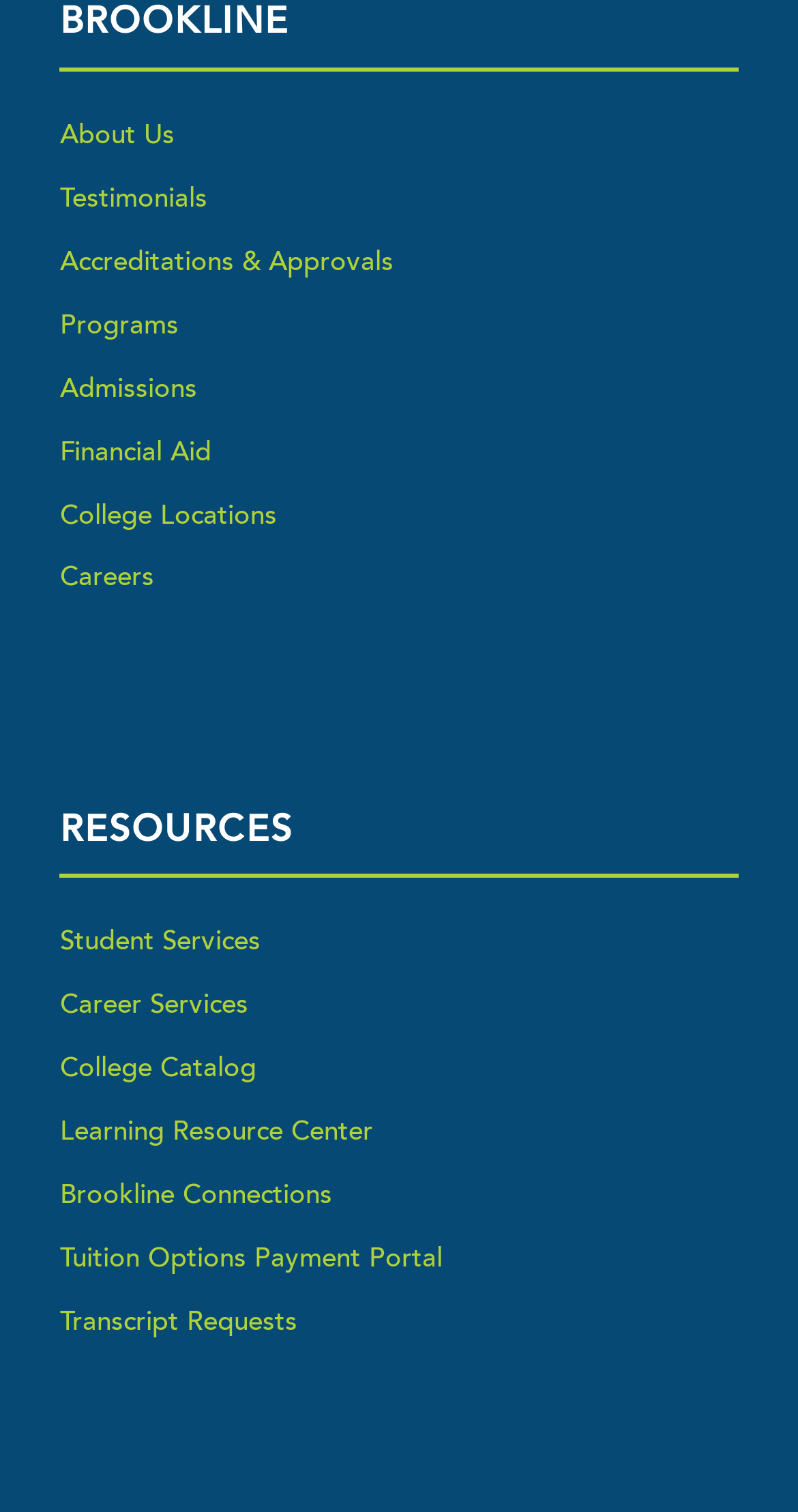Determine the bounding box coordinates of the element that should be clicked to execute the following command: "access career services".

[0.075, 0.65, 0.925, 0.685]